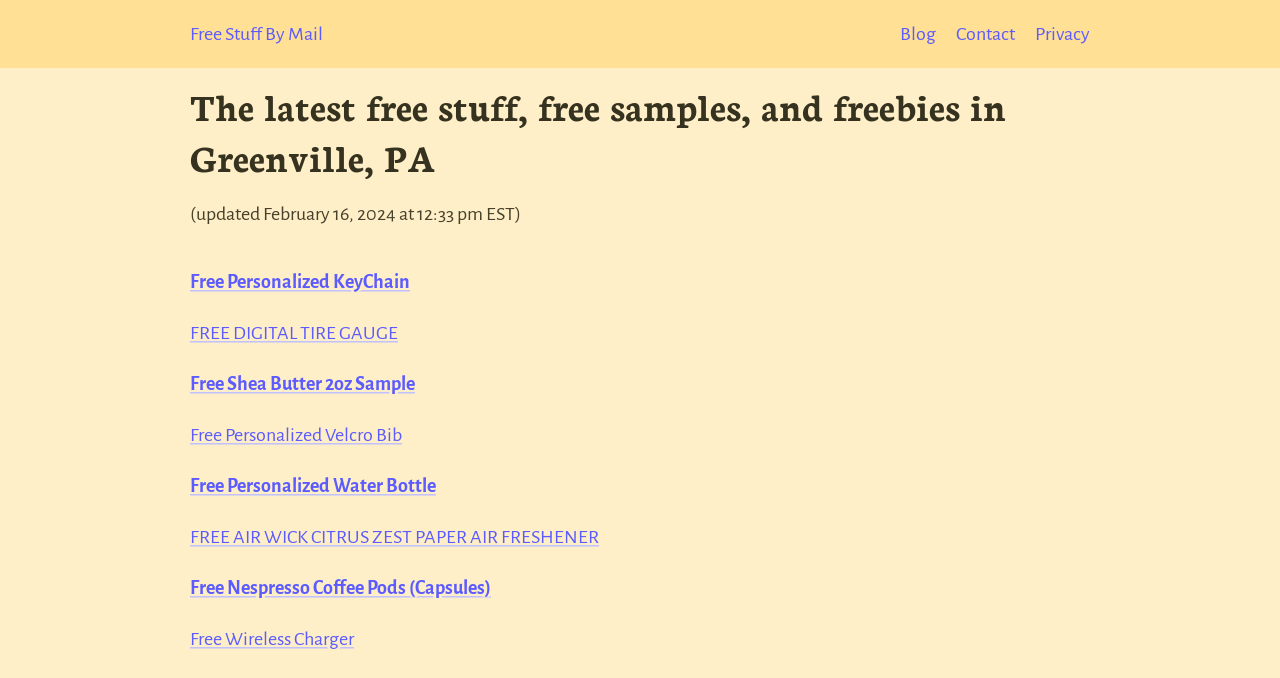What is the latest free stuff available?
Please look at the screenshot and answer in one word or a short phrase.

Free Personalized KeyChain